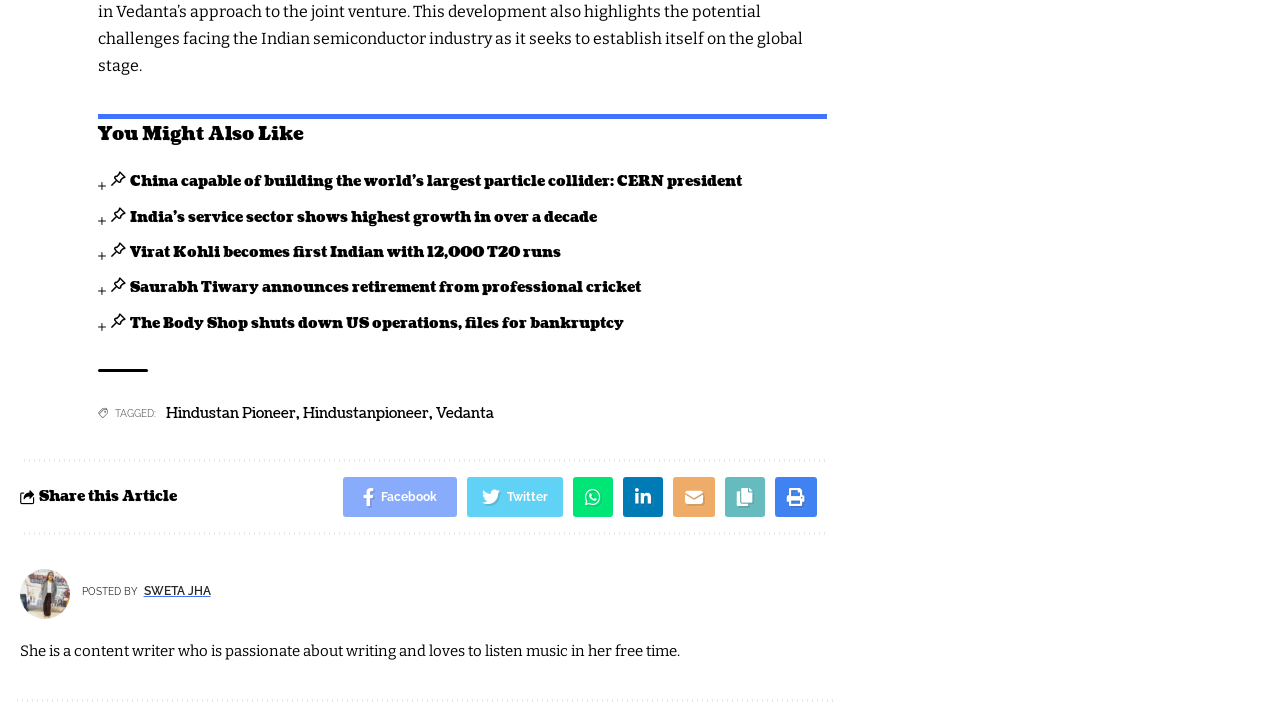How many social media sharing options are available?
Examine the image closely and answer the question with as much detail as possible.

I counted the number of link elements with social media icons, which are Facebook, Twitter, and four other icons. These icons represent the social media sharing options available.